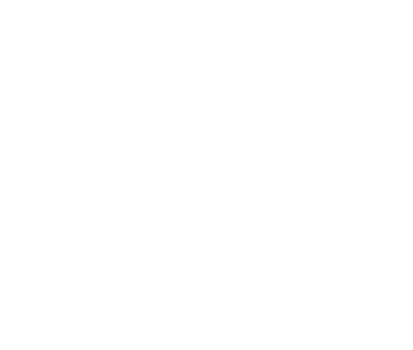Present an elaborate depiction of the scene captured in the image.

This image showcases a captivating view of the Port of Gaspé facilities, highlighting the vibrant nautical landscape that characterizes this location. The scene is framed by the picturesque coastal backdrop, capturing the essence of maritime activity. The Port of Gaspé serves as a vital hub for shipping and recreational boating, integrating natural beauty with a bustling maritime industry. The facilities are designed to accommodate various services, ensuring safety and efficiency for all marine operations. This visual representation invites viewers to appreciate the unique blend of functionality and scenic allure that defines the Port of Gaspé.